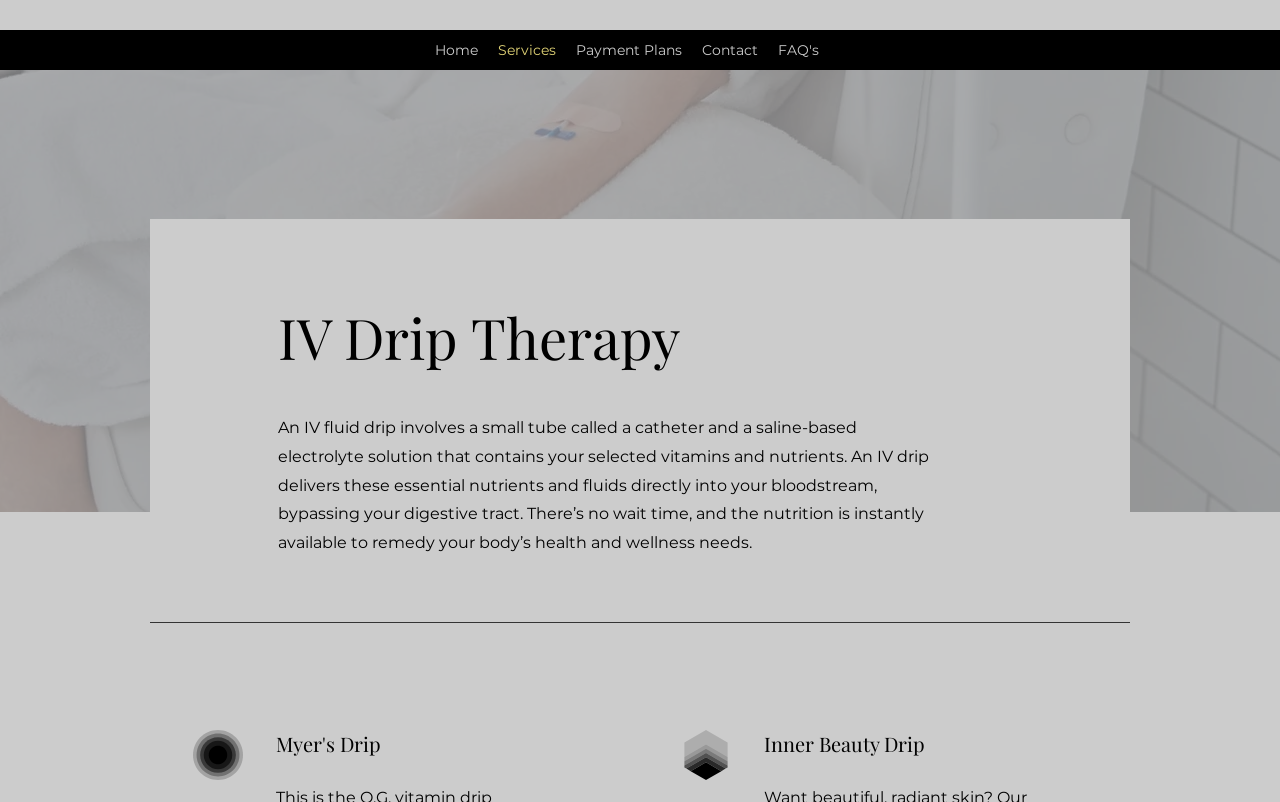What is the name of the image on the webpage?
Look at the image and respond with a one-word or short phrase answer.

Moxie Med Spa_edited.jpg